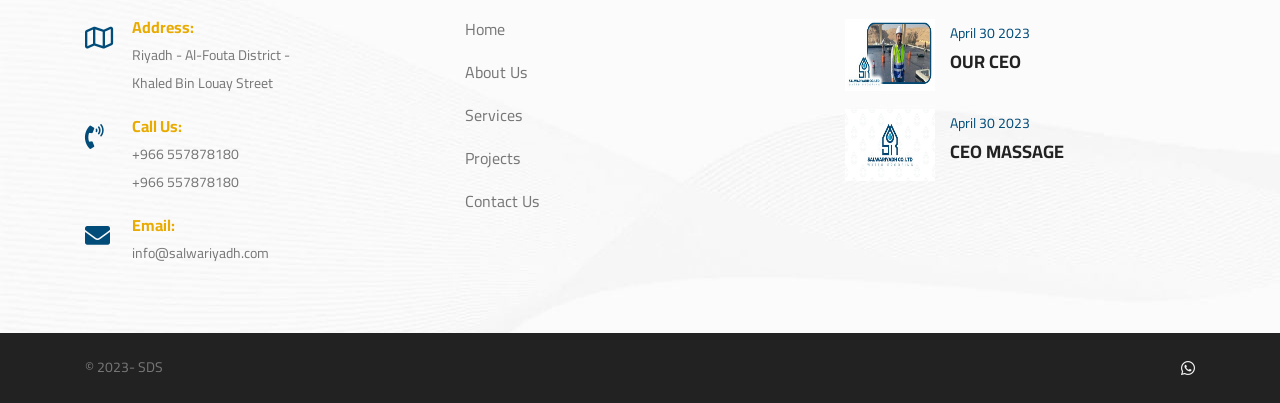From the element description About Us, predict the bounding box coordinates of the UI element. The coordinates must be specified in the format (top-left x, top-left y, bottom-right x, bottom-right y) and should be within the 0 to 1 range.

[0.363, 0.153, 0.499, 0.202]